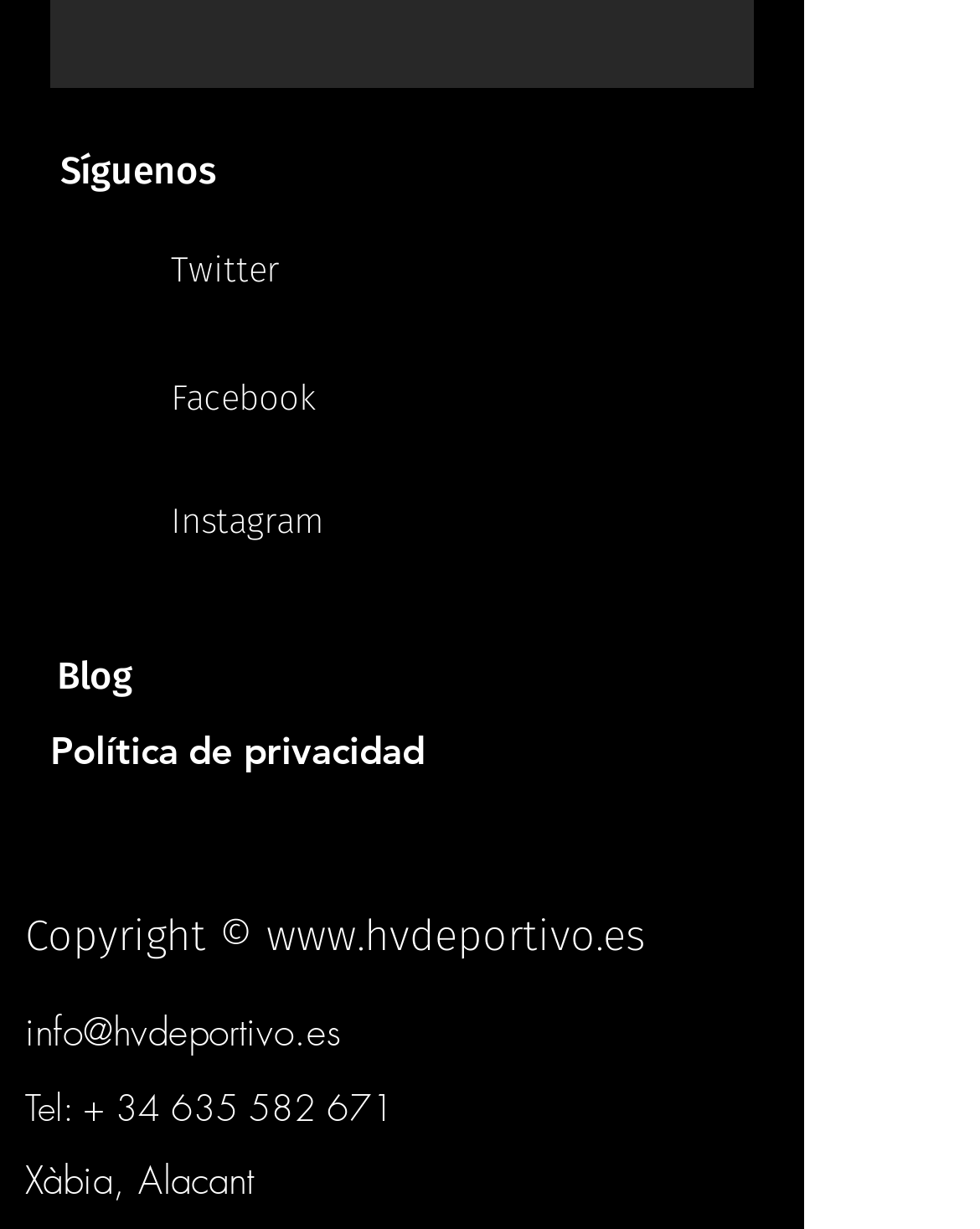Determine the bounding box coordinates for the UI element described. Format the coordinates as (top-left x, top-left y, bottom-right x, bottom-right y) and ensure all values are between 0 and 1. Element description: Instagram

[0.174, 0.406, 0.331, 0.439]